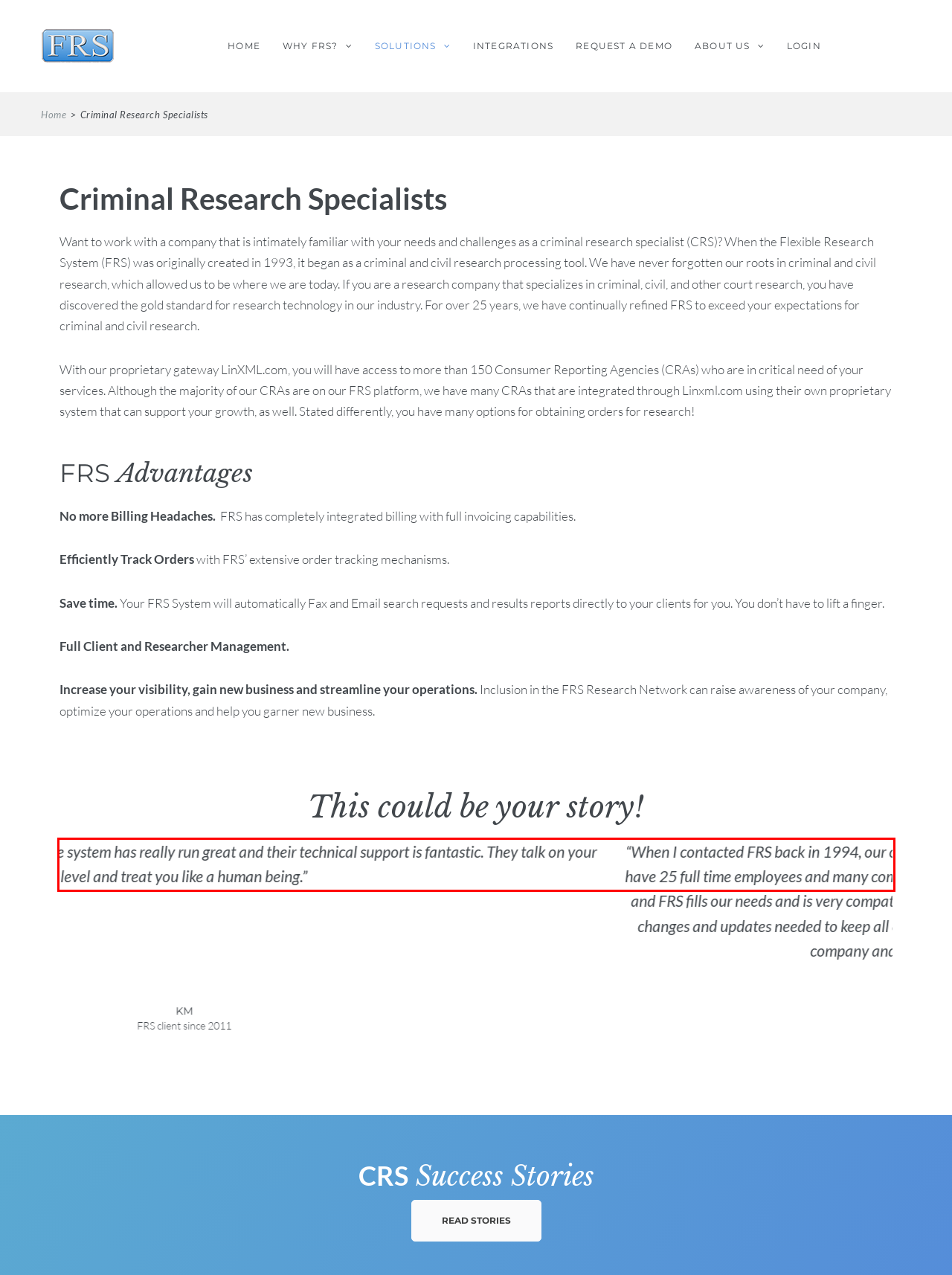Review the webpage screenshot provided, and perform OCR to extract the text from the red bounding box.

“I don’t know how I got along without FRS. The system has really run great and their technical support is fantastic. They talk on your level and treat you like a human being.”